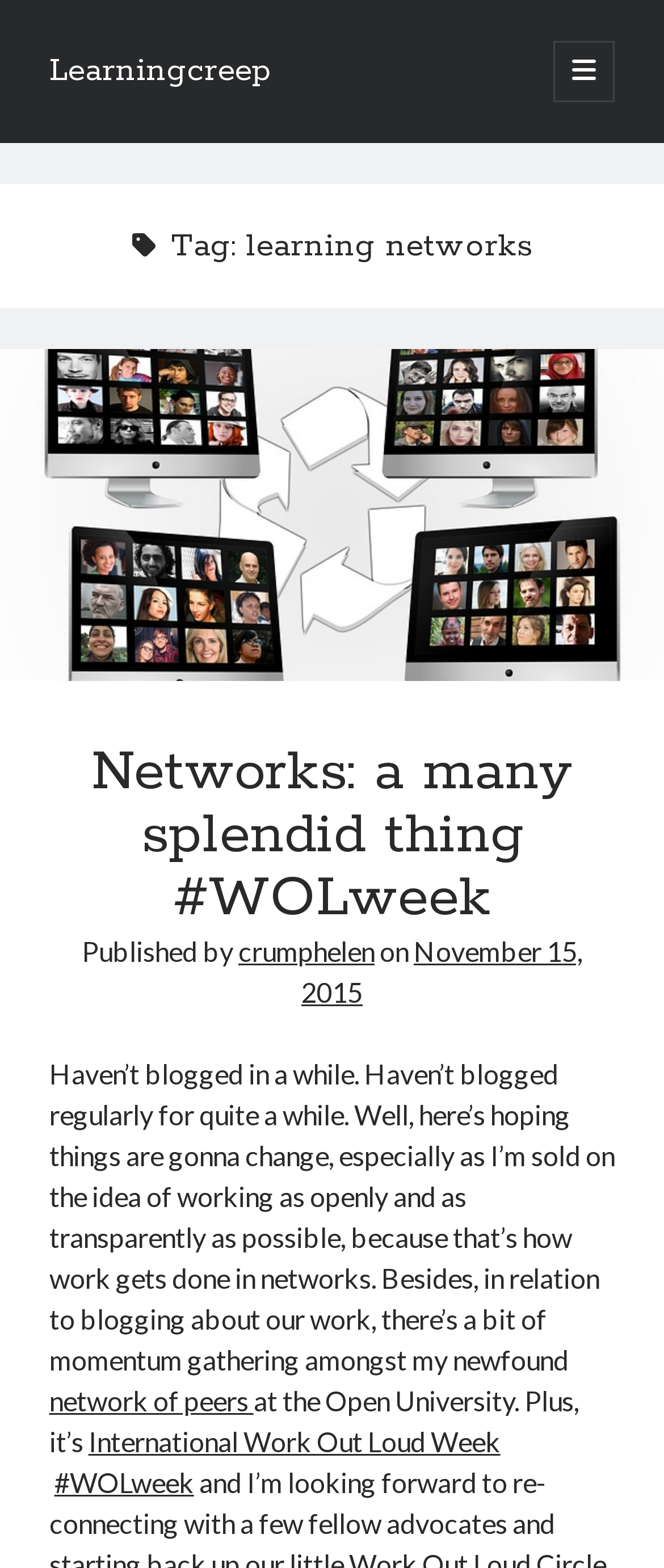Refer to the element description Web Literacies and identify the corresponding bounding box in the screenshot. Format the coordinates as (top-left x, top-left y, bottom-right x, bottom-right y) with values in the range of 0 to 1.

[0.077, 0.906, 0.282, 0.922]